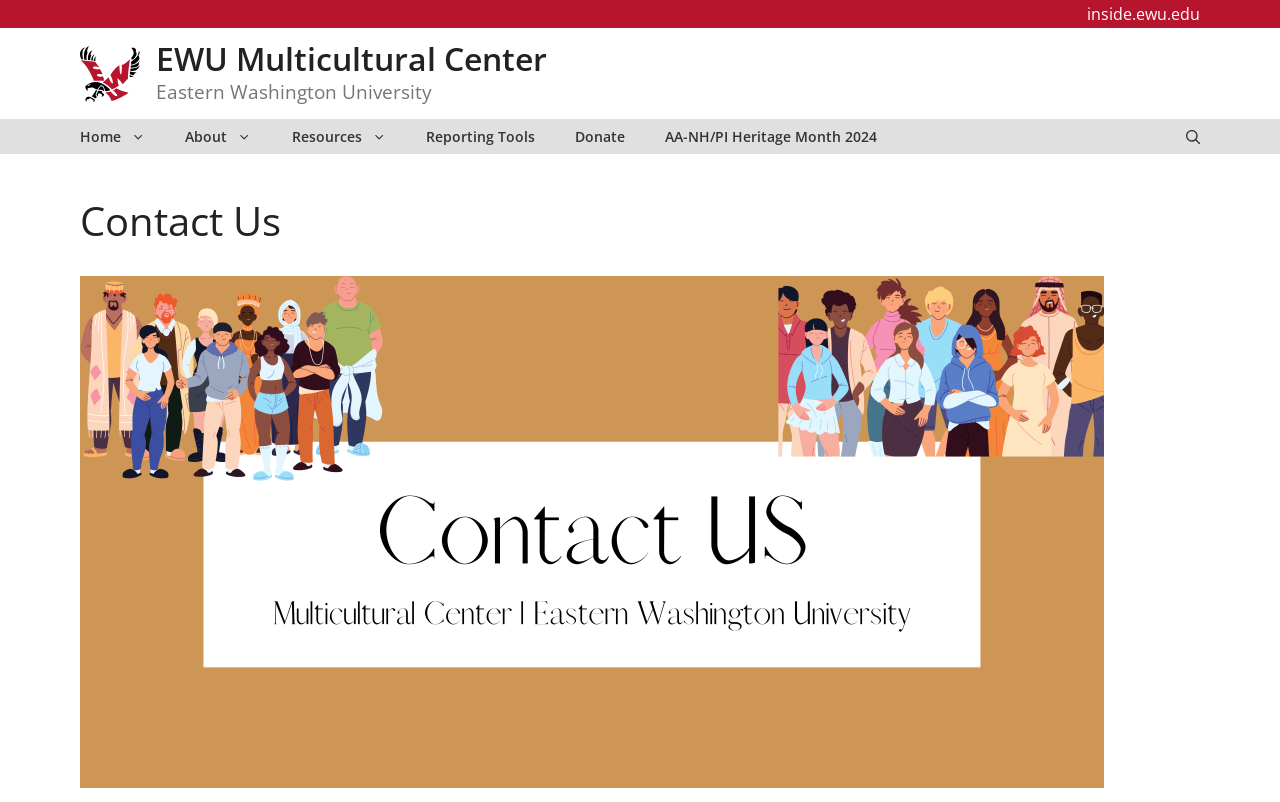What is the purpose of this webpage?
Provide an in-depth and detailed explanation in response to the question.

The heading 'Contact Us' and the presence of a figure element suggest that this webpage is intended to provide contact information for the EWU Multicultural Center.